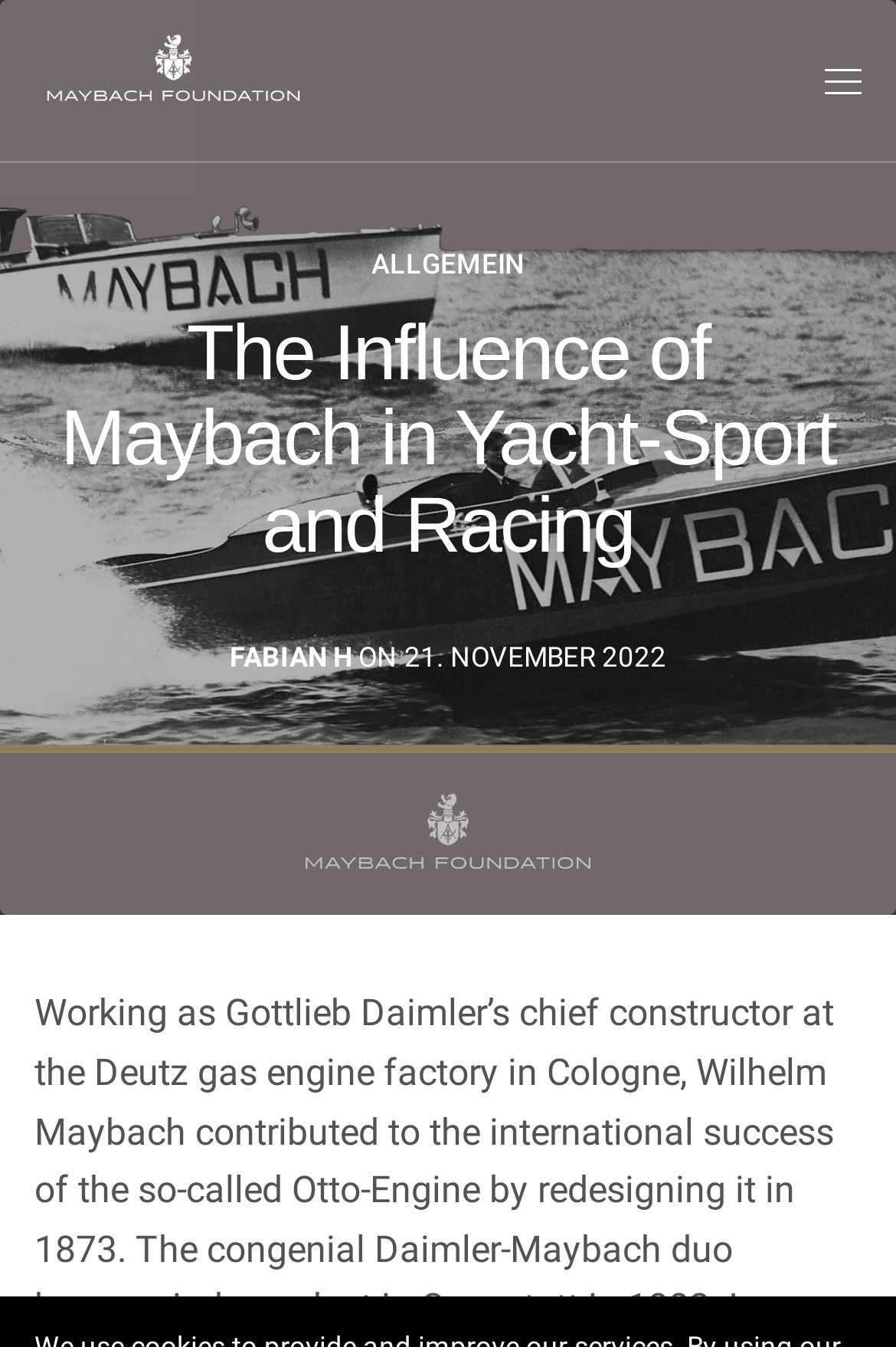From the element description: "Allgemein", extract the bounding box coordinates of the UI element. The coordinates should be expressed as four float numbers between 0 and 1, in the order [left, top, right, bottom].

[0.414, 0.185, 0.586, 0.206]